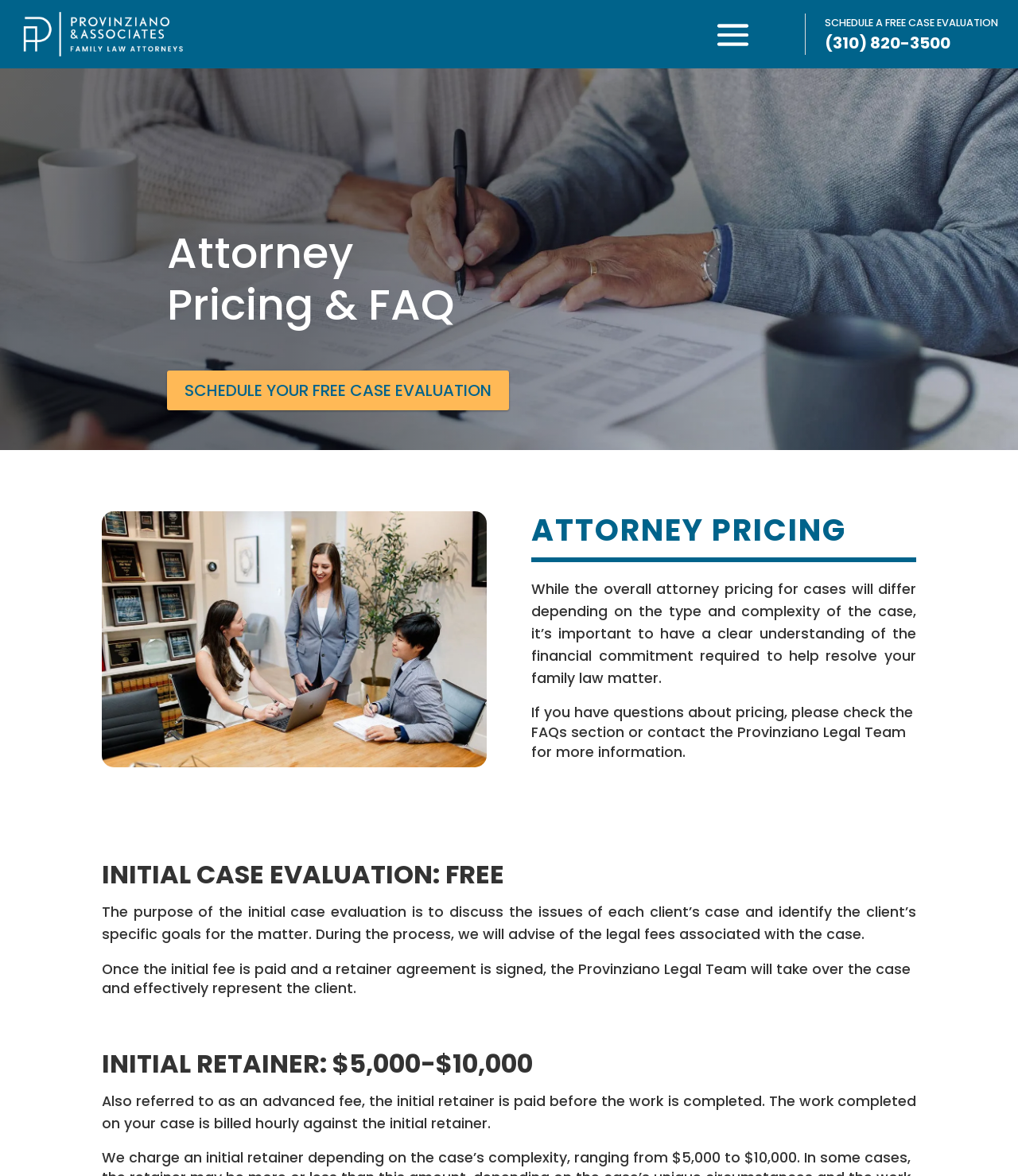Provide the bounding box for the UI element matching this description: "Contact".

None